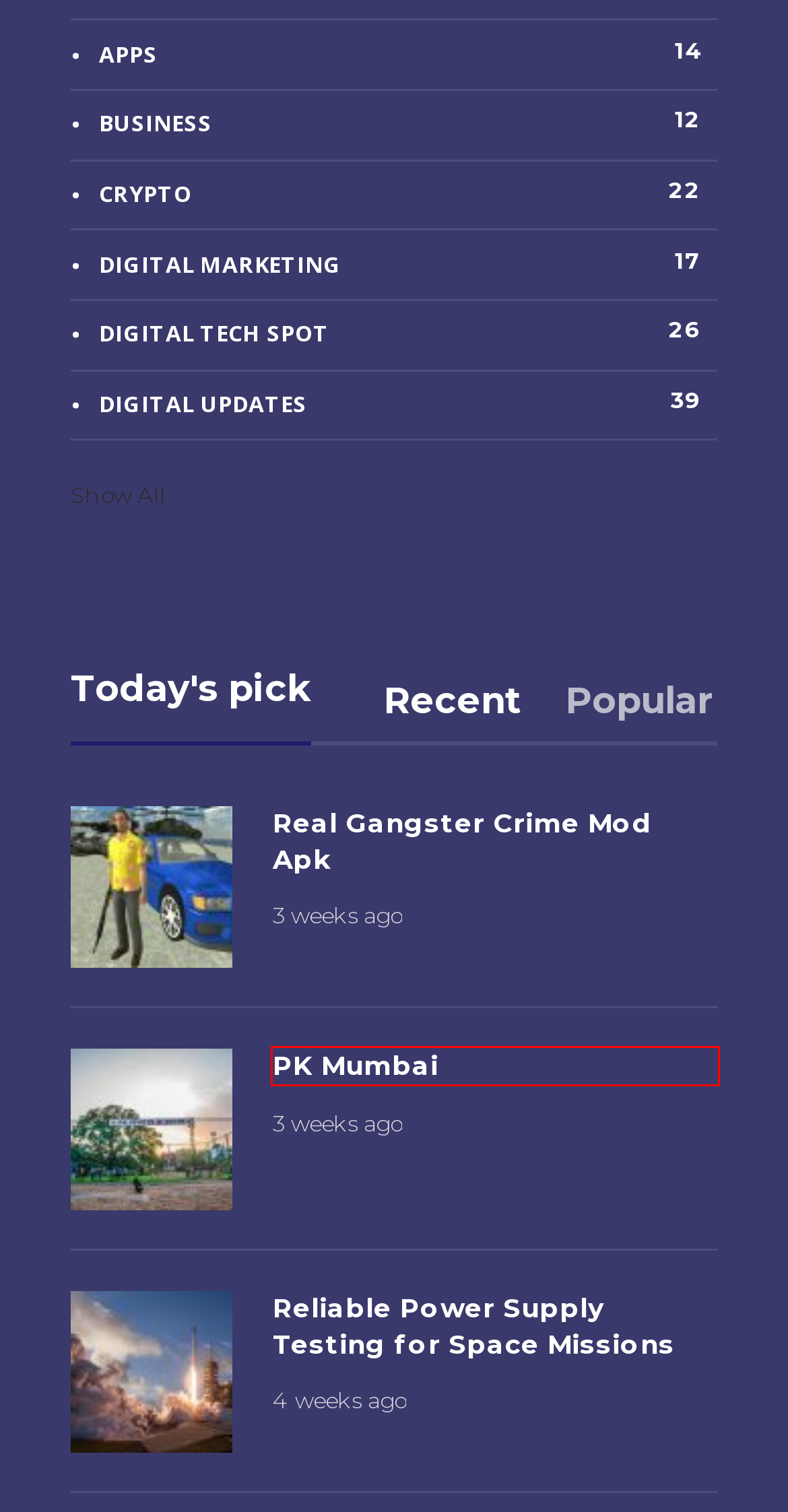You have a screenshot of a webpage with a red bounding box around a UI element. Determine which webpage description best matches the new webpage that results from clicking the element in the bounding box. Here are the candidates:
A. Reliable Power Supply Testing for Space Missions
B. Apps Archives - Digital Tech Spot
C. Crypto Archives - Digital Tech Spot
D. business Archives - Digital Tech Spot
E. Digital Updates Archives - Digital Tech Spot
F. Real Gangster Crime Mod Apk
G. Digital Tech Spot Archives - Digital Tech Spot
H. PK Mumbai

H